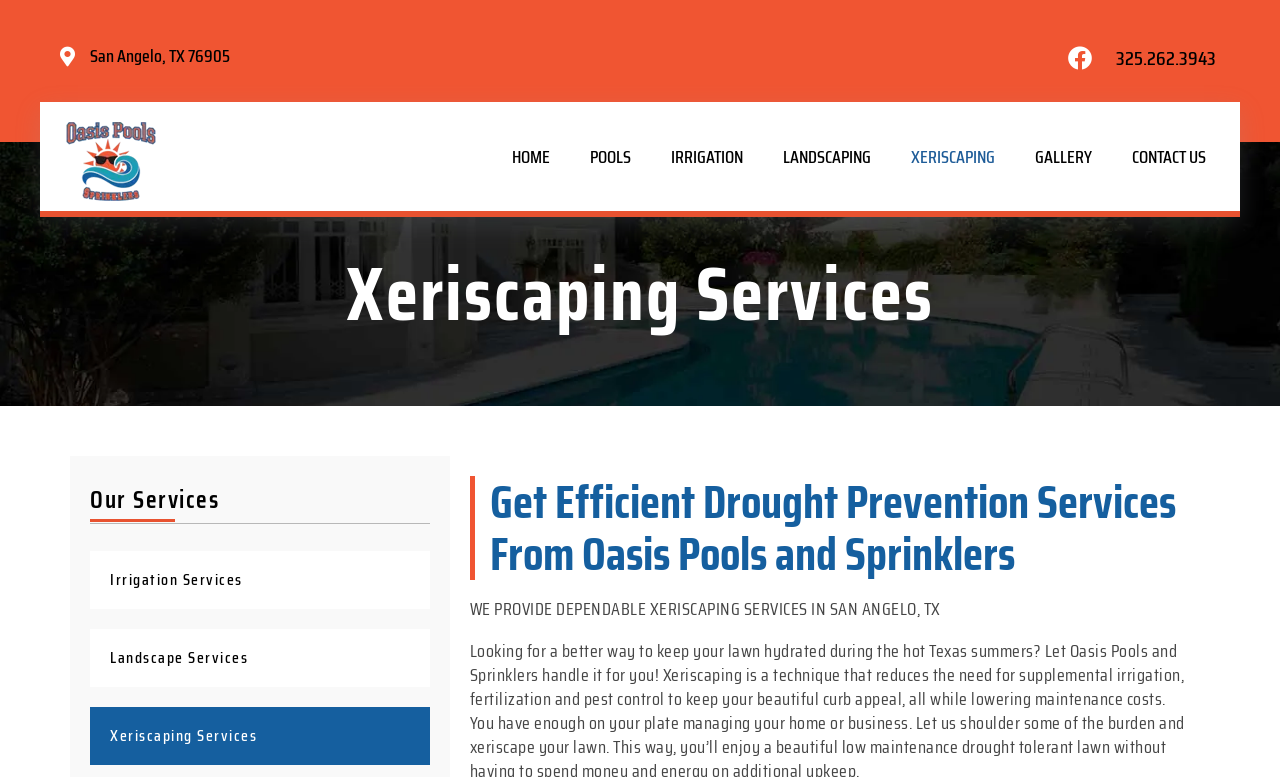Please indicate the bounding box coordinates for the clickable area to complete the following task: "click the 'HOME' link". The coordinates should be specified as four float numbers between 0 and 1, i.e., [left, top, right, bottom].

[0.384, 0.172, 0.445, 0.232]